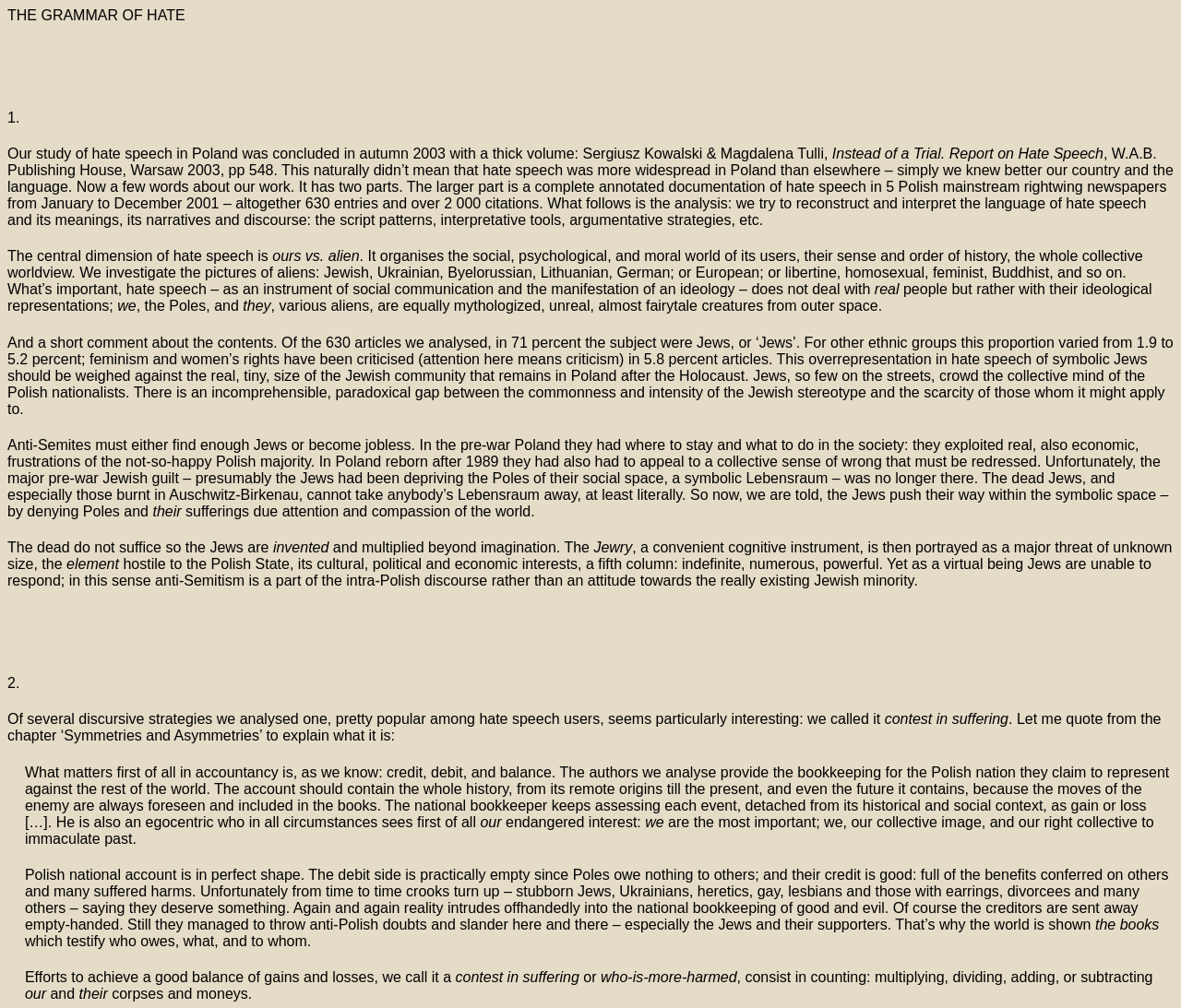Please provide a detailed answer to the question below based on the screenshot: 
What is the main theme of the study?

The main theme of the study is hate speech, which is evident from the text that discusses the language of hate speech, its meanings, and its narratives. The study also analyzes the pictures of aliens, which is a metaphor for the 'other' in hate speech.